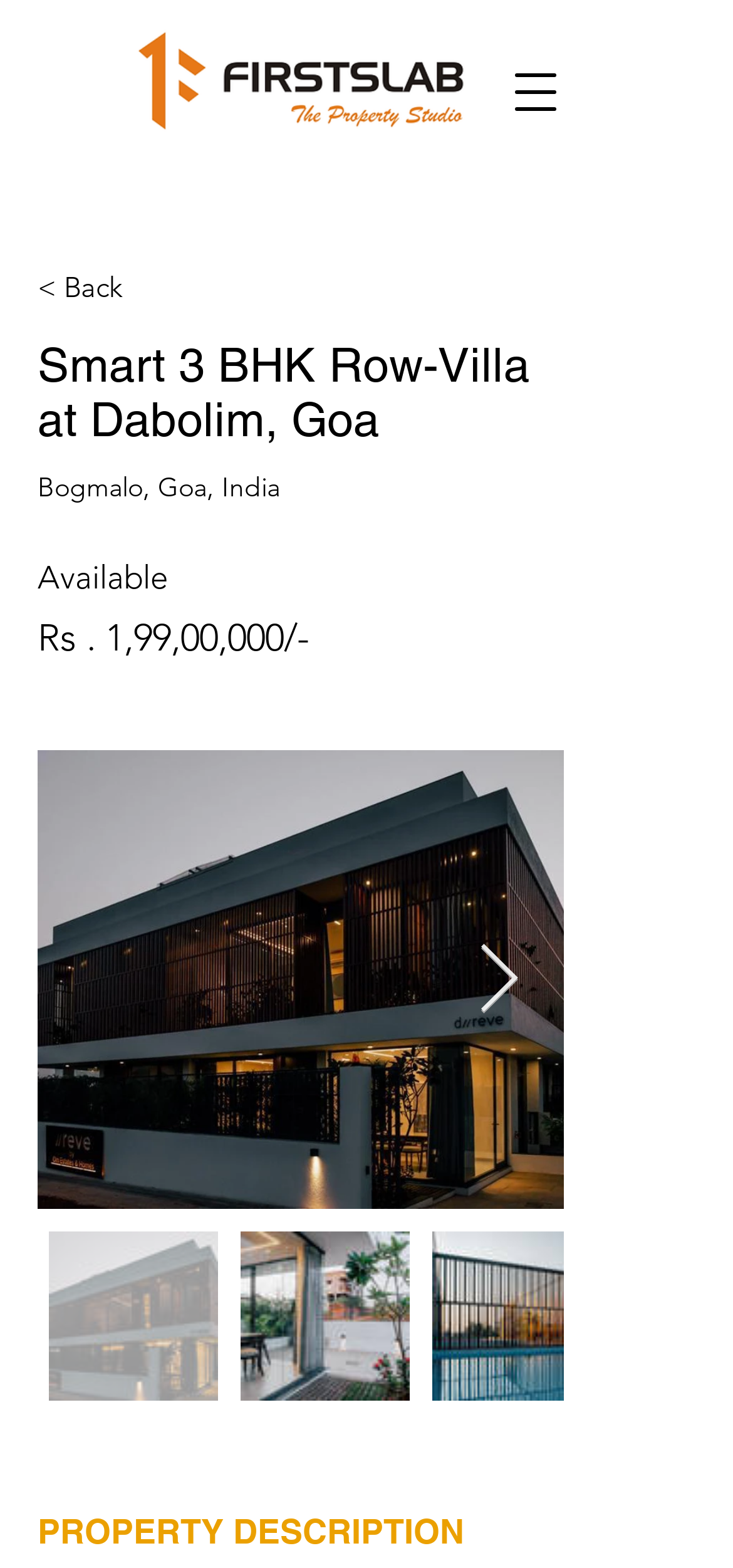Please provide a brief answer to the question using only one word or phrase: 
What is the location of the property?

Bogmalo, Goa, India